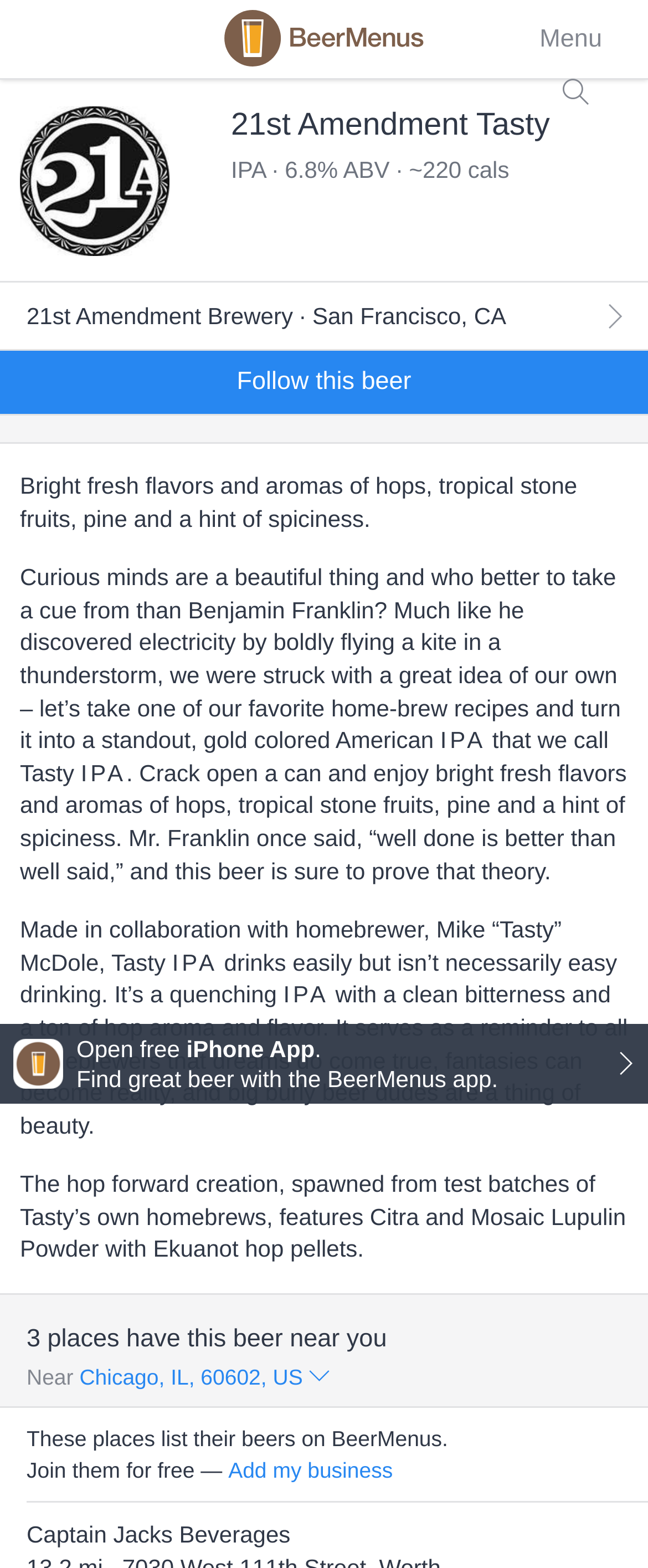Please identify the primary heading on the webpage and return its text.

21st Amendment Tasty